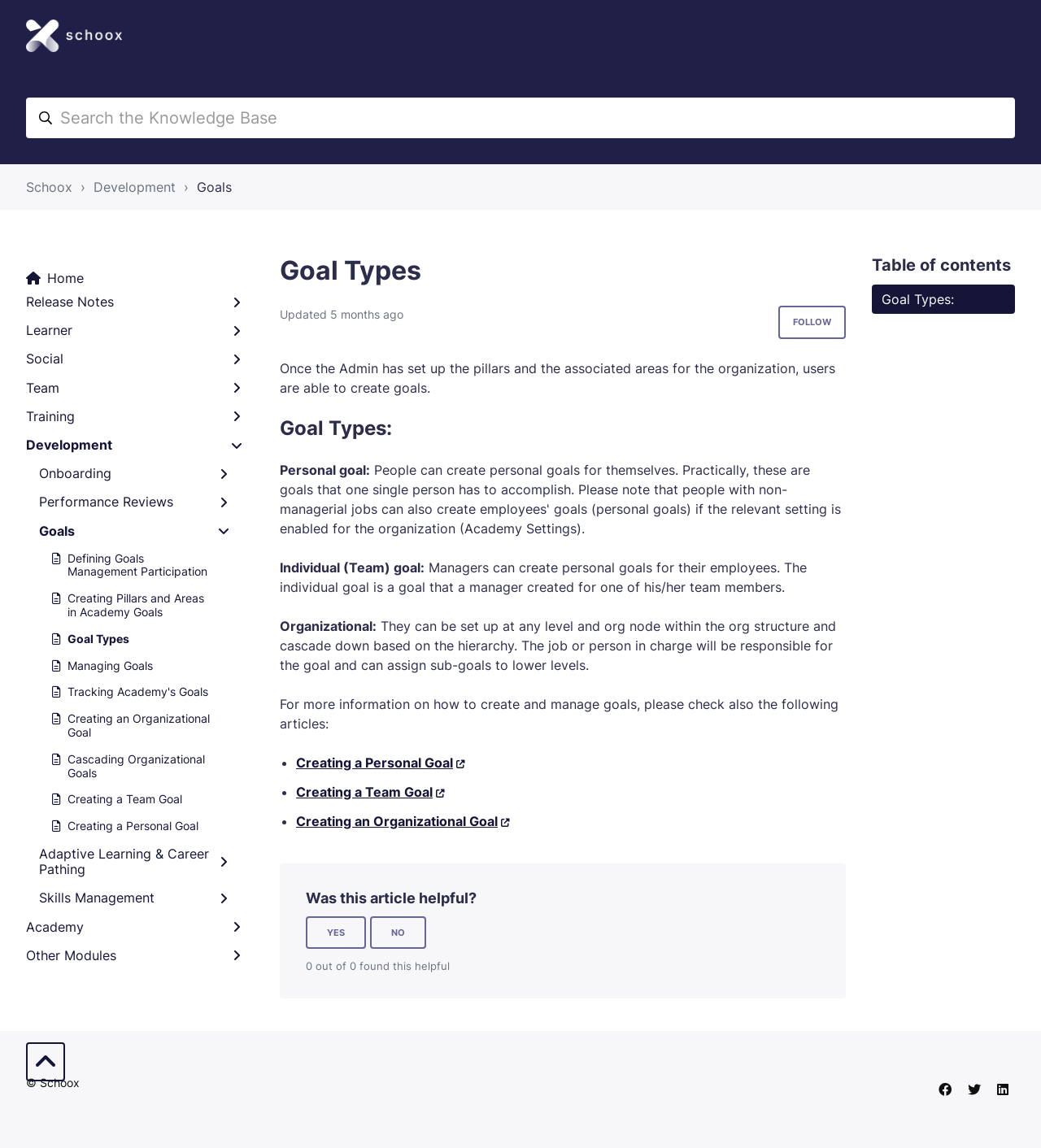Pinpoint the bounding box coordinates for the area that should be clicked to perform the following instruction: "Click the 'HOME' link".

None